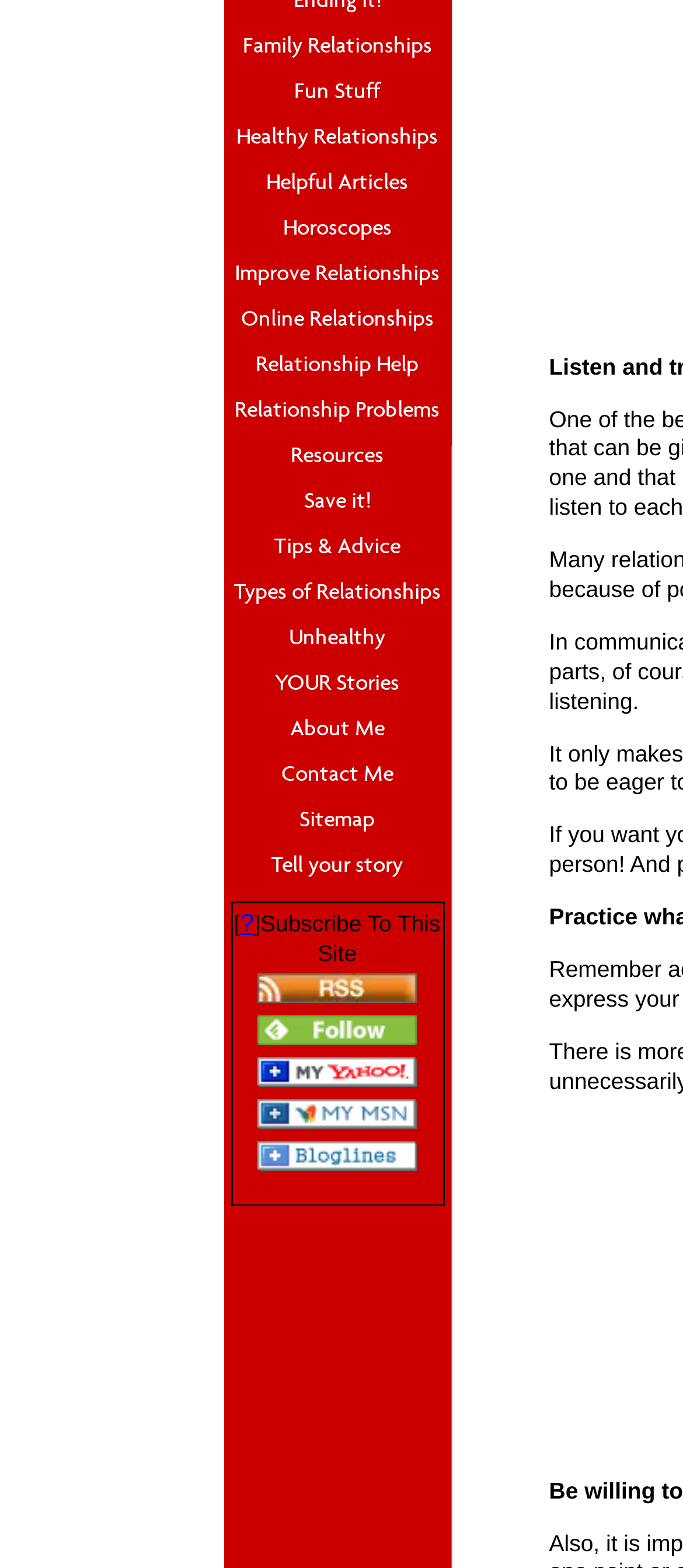Please provide the bounding box coordinates for the UI element as described: "Family Relationships". The coordinates must be four floats between 0 and 1, represented as [left, top, right, bottom].

[0.327, 0.015, 0.66, 0.044]